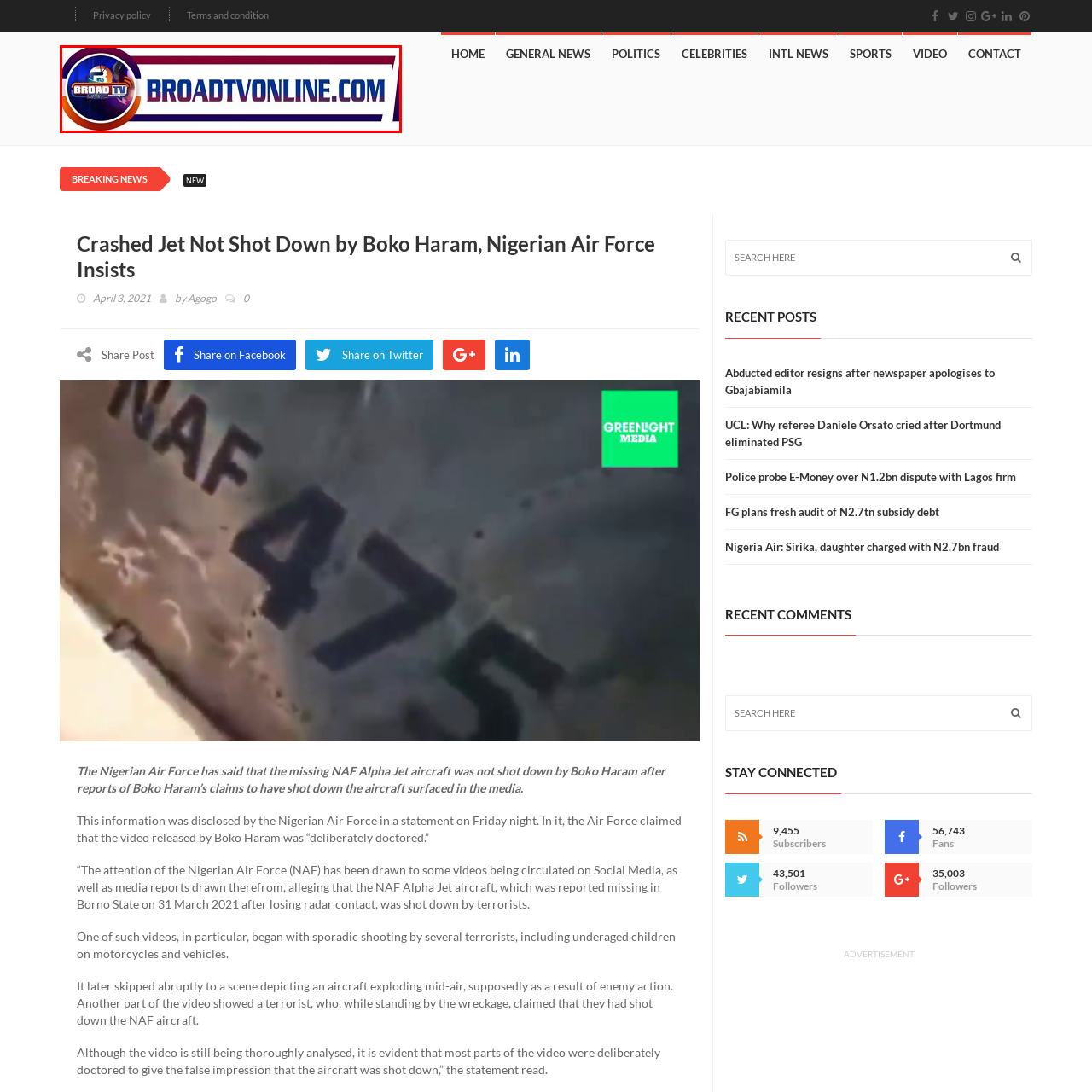Focus on the highlighted area in red, What colors are used in the logo design? Answer using a single word or phrase.

Blue, orange, and red